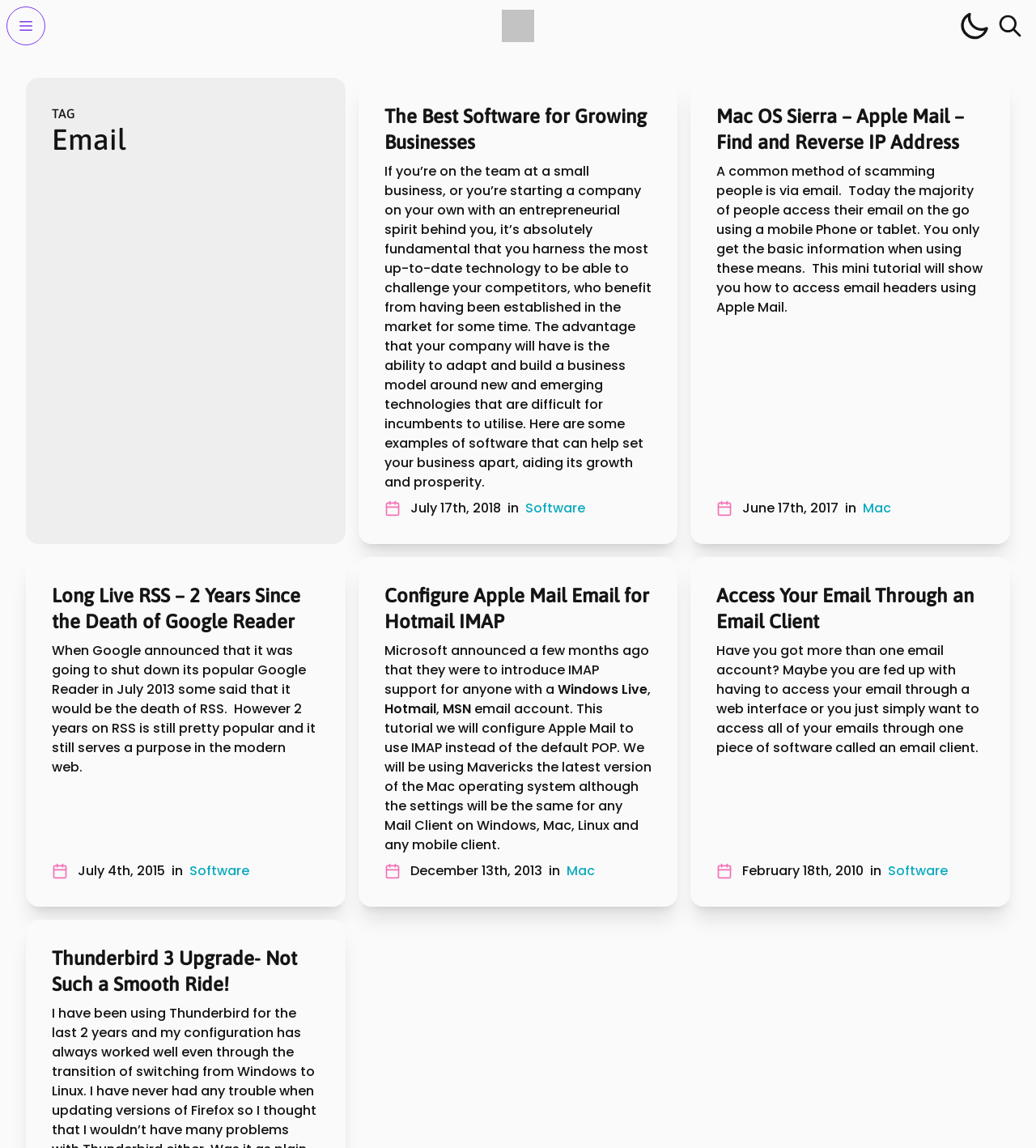Based on the visual content of the image, answer the question thoroughly: What is the purpose of the checkbox at the top right corner?

The checkbox at the top right corner of the webpage has two images, 'Switch to light mode' and 'Switch to dark mode', which suggests that it is used to switch between light and dark modes of the website.